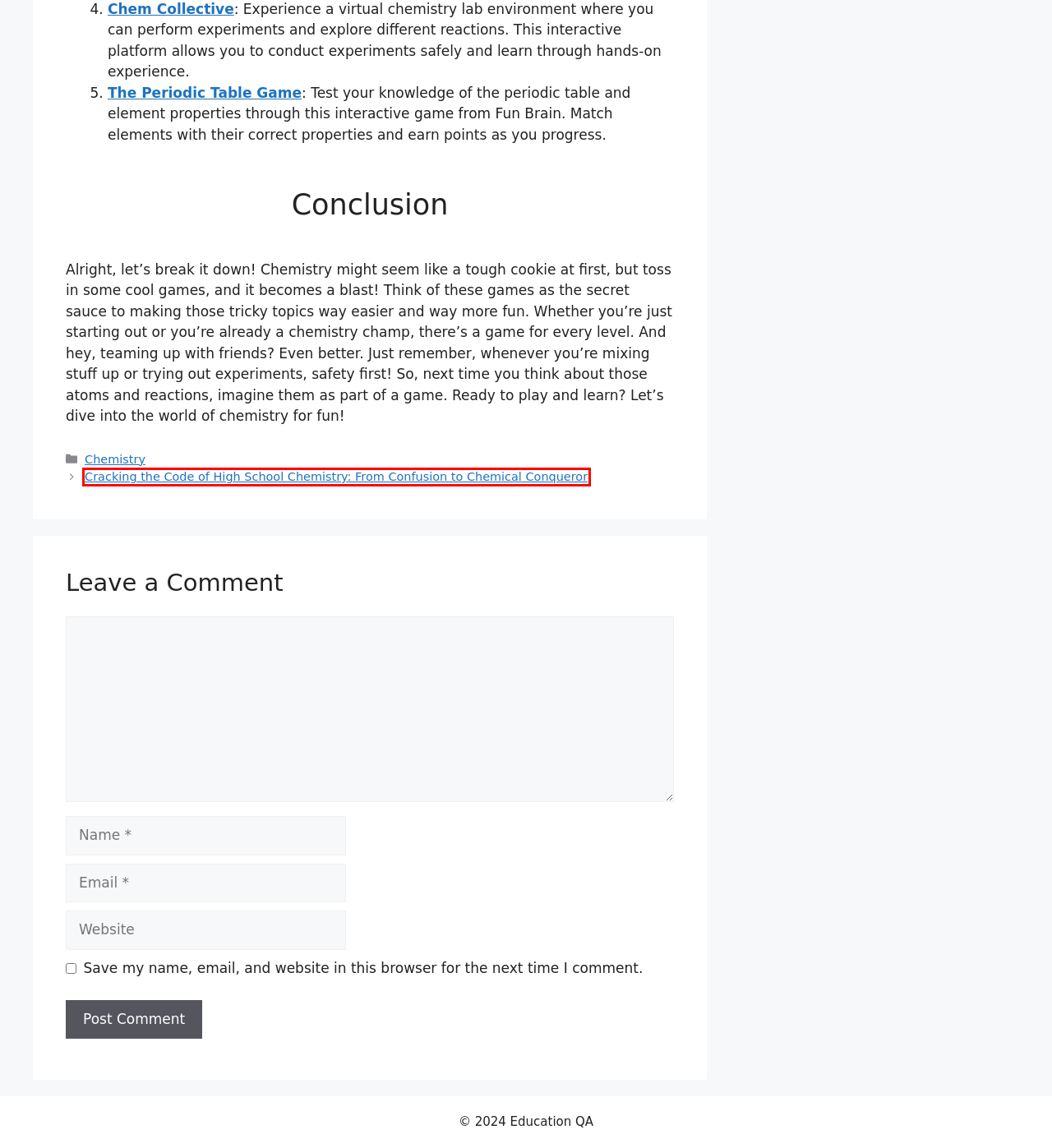With the provided screenshot showing a webpage and a red bounding box, determine which webpage description best fits the new page that appears after clicking the element inside the red box. Here are the options:
A. The Chemical Detective
B. Compound Interest: Chemistry infographics
C. Who We Are - Education QA
D. Chemix - Draw Lab Diagrams. Simply.
E. High School Chemistry: From Confusion to Chemical Conqueror
F. Education QA -
G. Chemistry - Education QA
H. ChemCollective

E